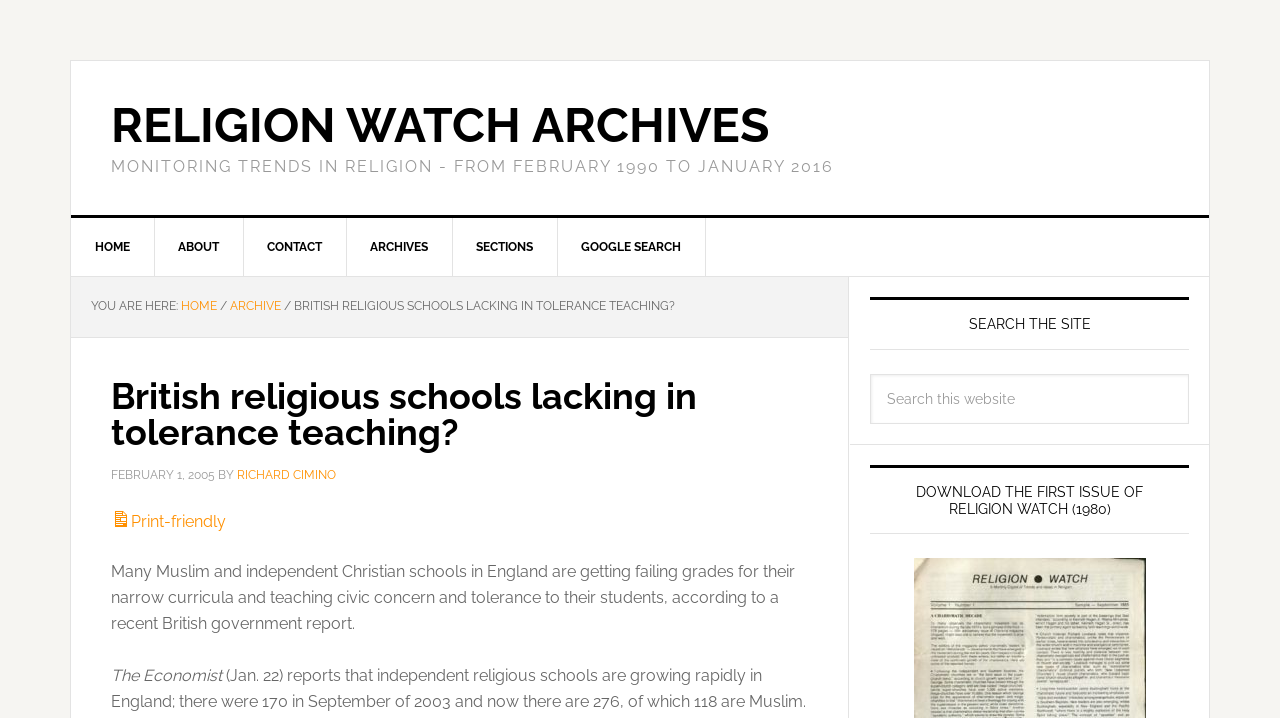Please identify the bounding box coordinates of the clickable area that will allow you to execute the instruction: "Print the page".

[0.087, 0.713, 0.177, 0.74]